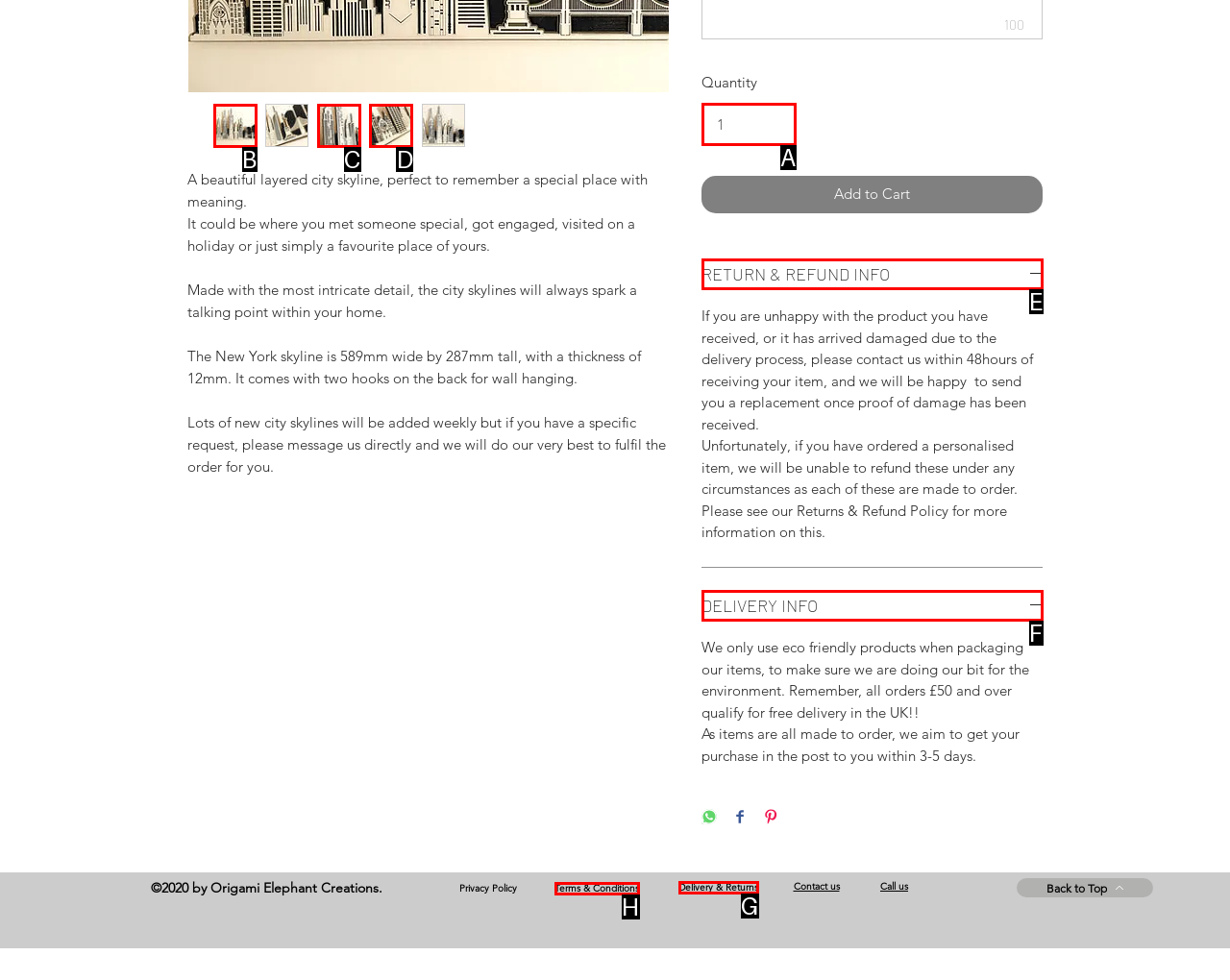Find the option that fits the given description: Contact us
Answer with the letter representing the correct choice directly.

None